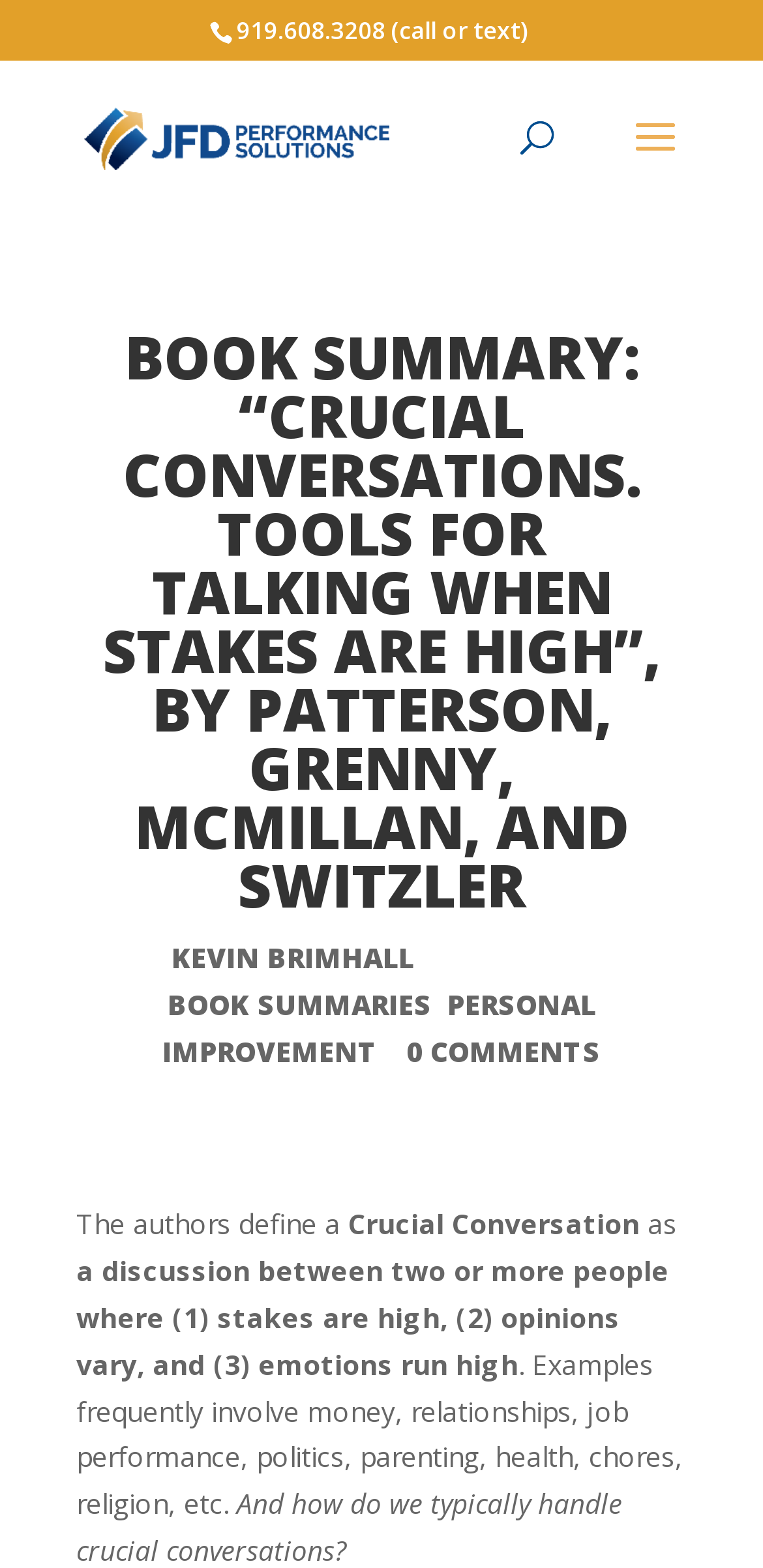What is the category of the book?
Answer the question with a detailed and thorough explanation.

I found the category of the book by looking at the section below the main heading, where I saw a link element with the text 'PERSONAL IMPROVEMENT'.